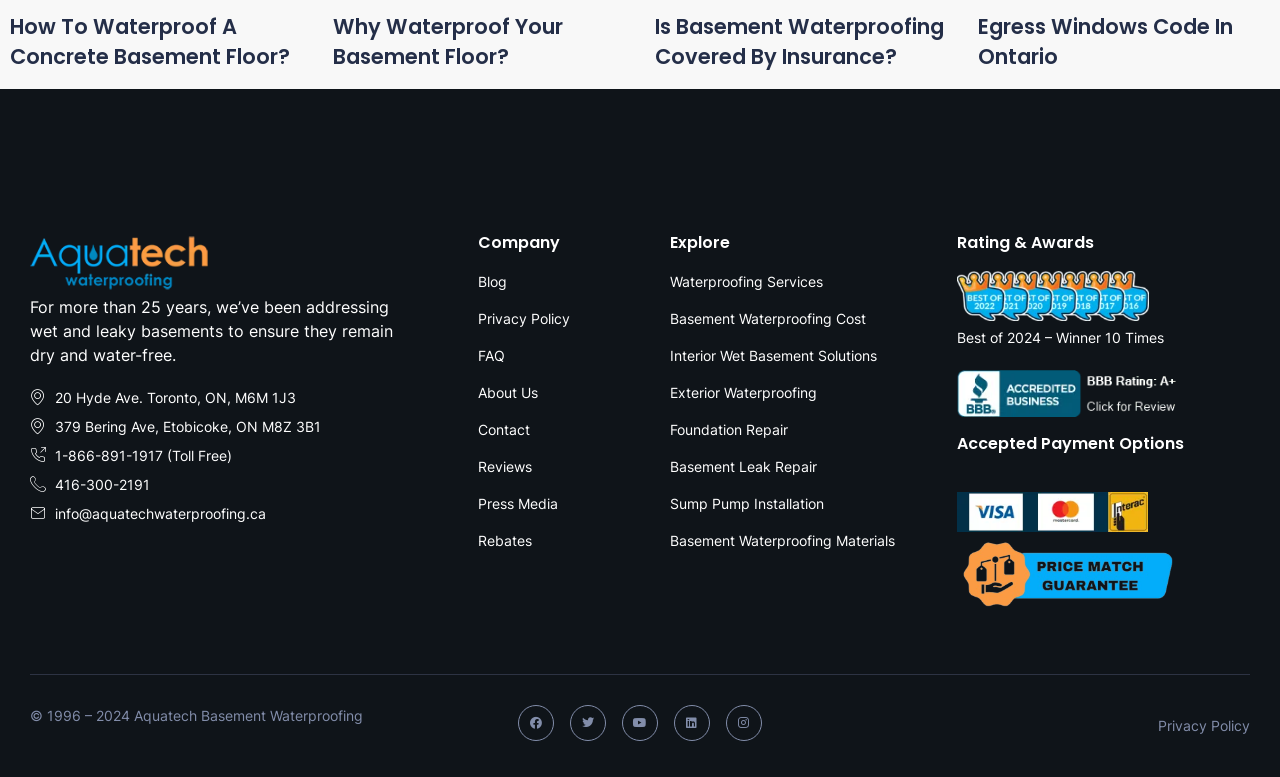Identify the bounding box coordinates of the area that should be clicked in order to complete the given instruction: "Click the 'How To Waterproof A Concrete Basement Floor?' link". The bounding box coordinates should be four float numbers between 0 and 1, i.e., [left, top, right, bottom].

[0.008, 0.016, 0.227, 0.091]